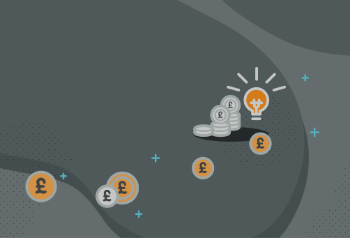What is the dominant color palette of the backdrop?
Provide an in-depth and detailed explanation in response to the question.

The backdrop of the image employs a sleek and muted color palette, with shades of gray being the dominant colors, which helps to shift the focus onto the financial elements and iconographic motifs in the foreground.